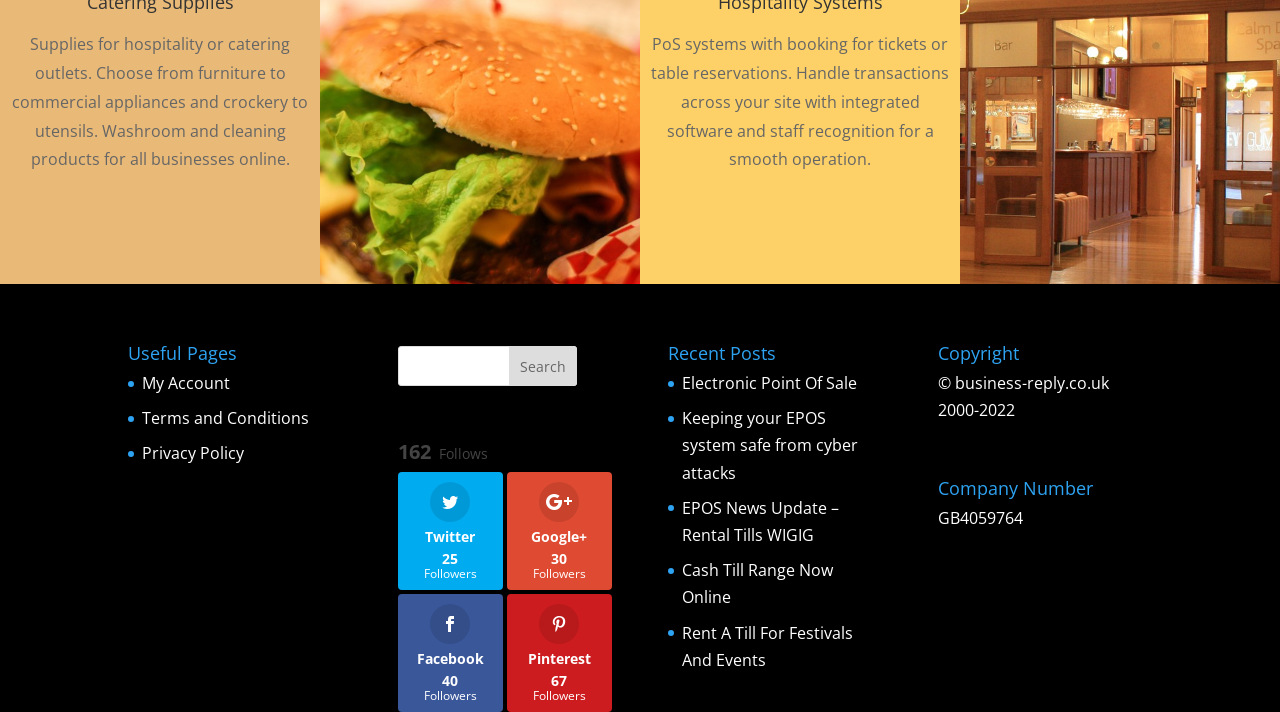What is the copyright year range?
Use the image to answer the question with a single word or phrase.

2000-2022